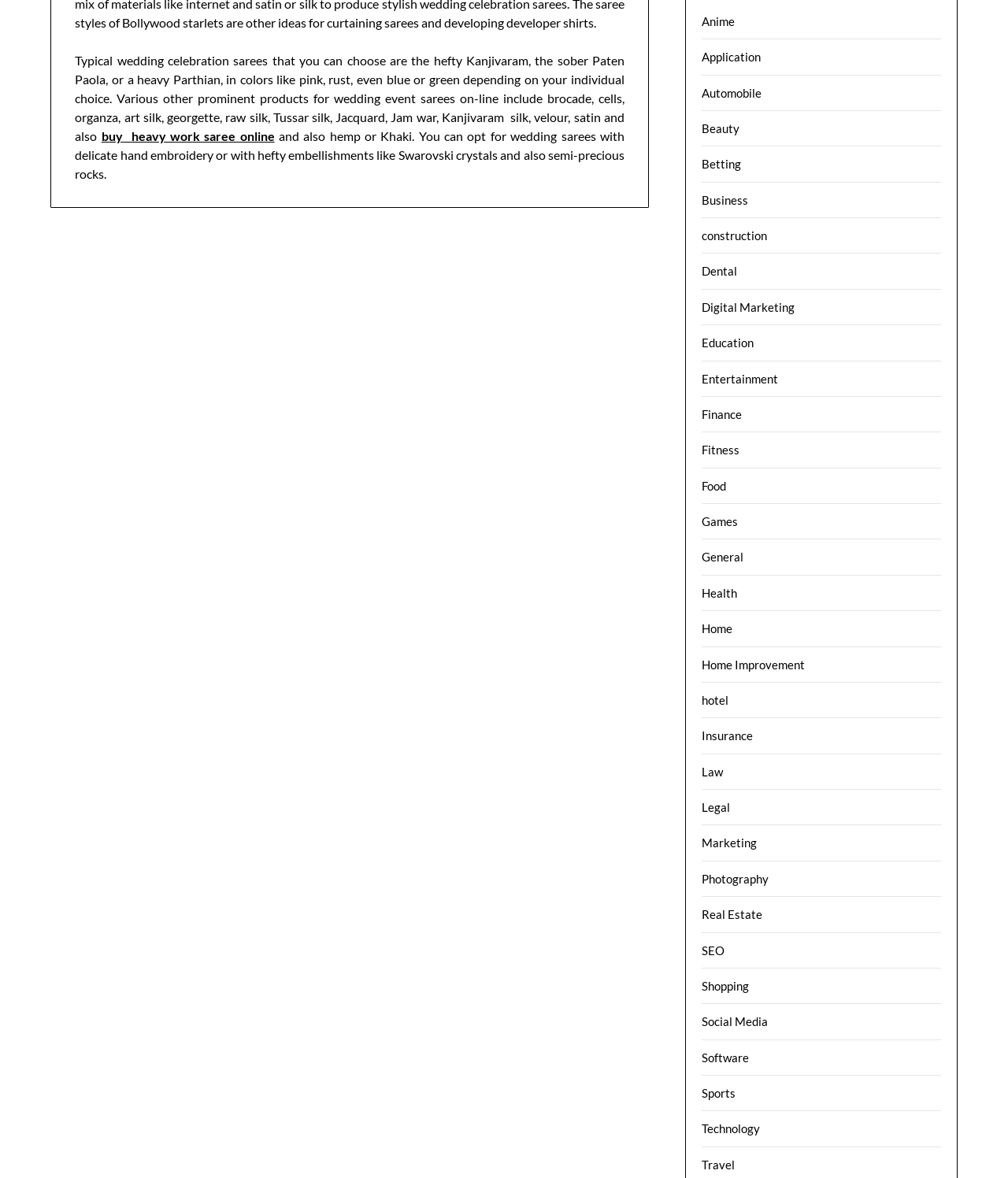Find the bounding box coordinates of the area to click in order to follow the instruction: "visit 'Beauty' page".

[0.696, 0.103, 0.734, 0.115]